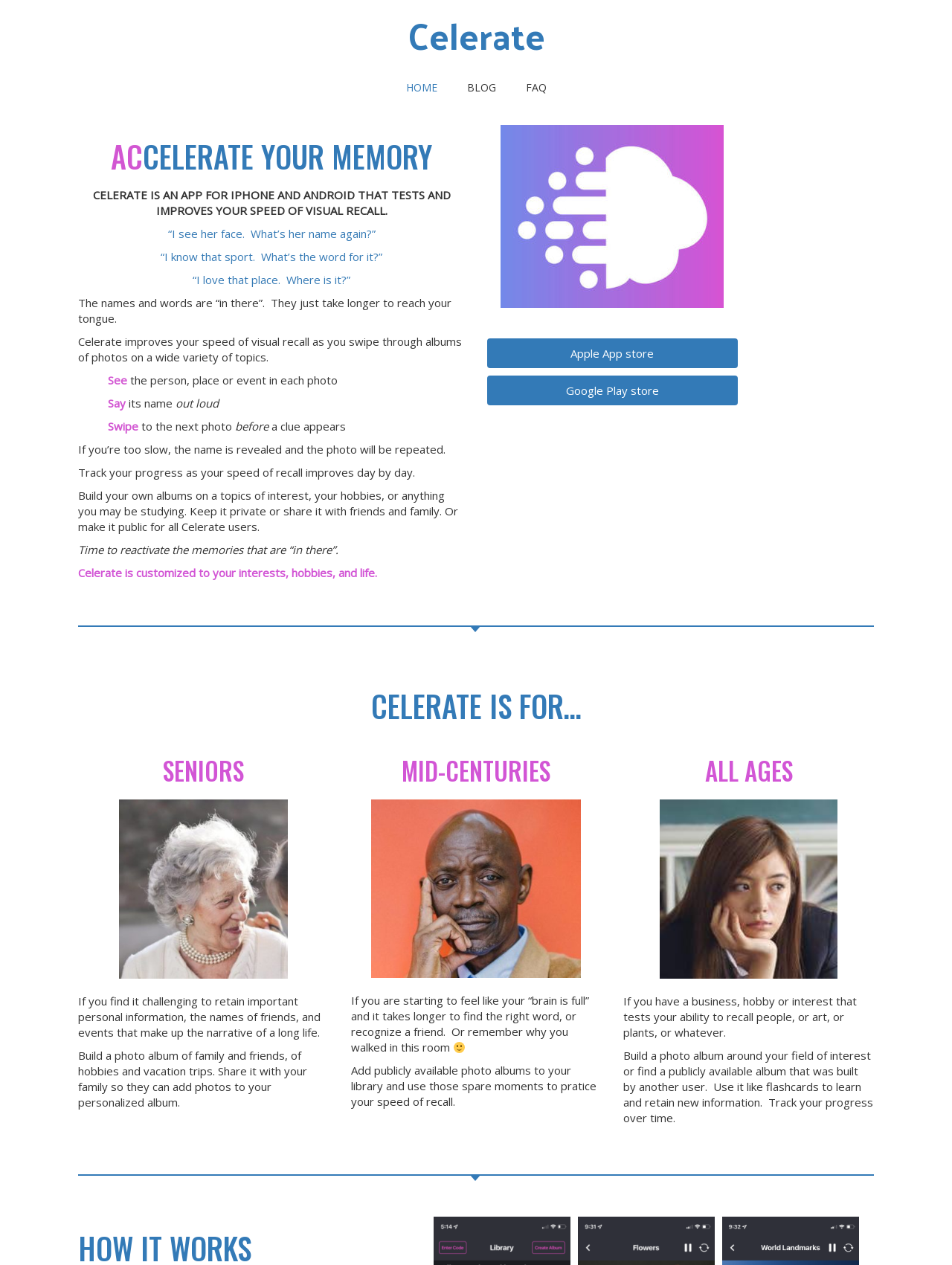Who is the app for?
Answer the question with detailed information derived from the image.

The app is for seniors, mid-centuries, and all ages, as mentioned in the headings 'SENIORS', 'MID-CENTURIES', and 'ALL AGES' respectively, each describing how the app can be useful for people in those age groups.